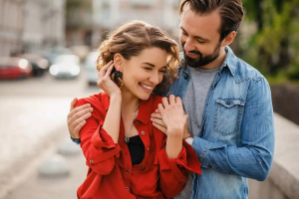Look at the image and give a detailed response to the following question: What is the man wearing?

According to the caption, the man in the image is wearing a casual denim jacket, which is a key aspect of his attire.